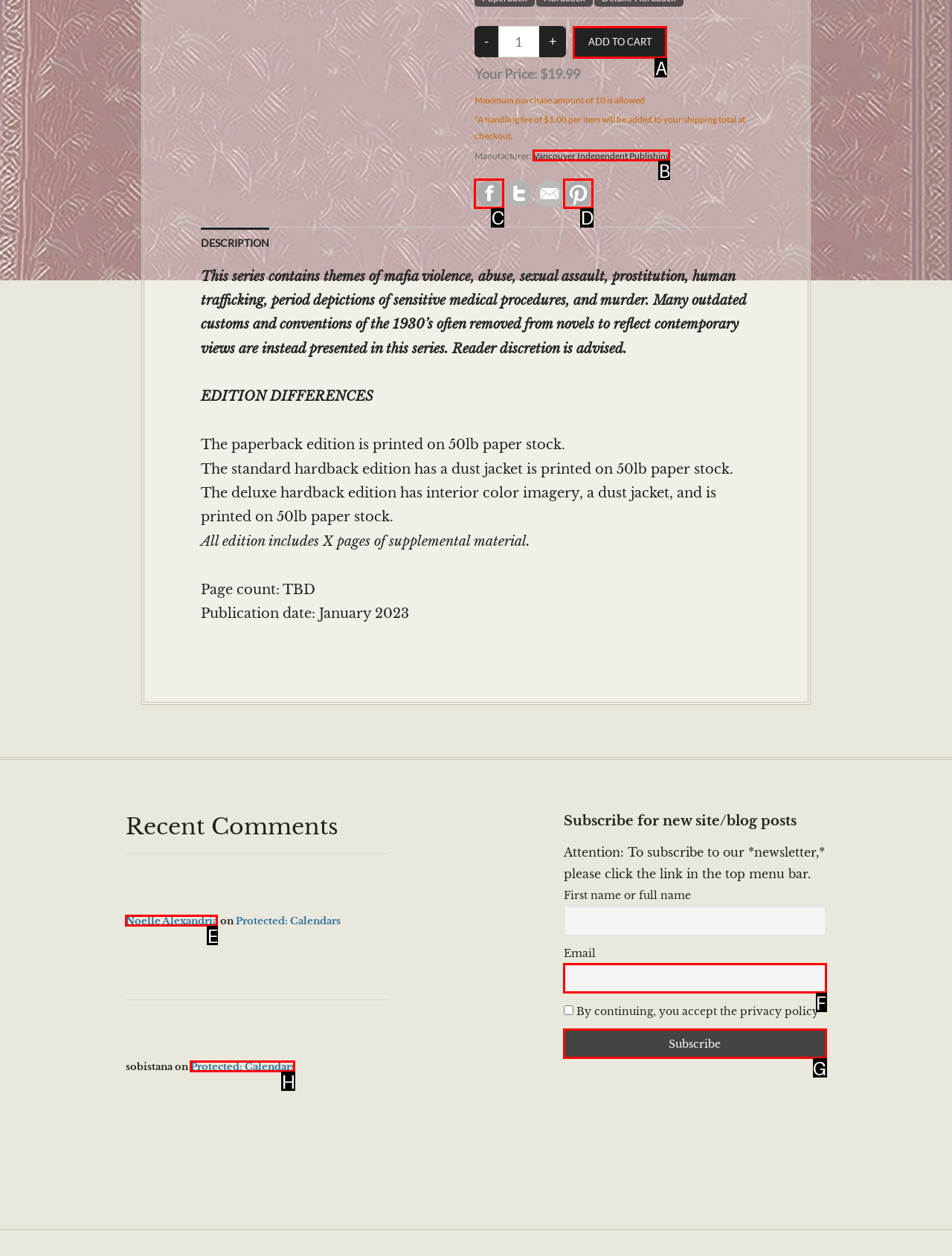Indicate the HTML element to be clicked to accomplish this task: Enter email address Respond using the letter of the correct option.

F